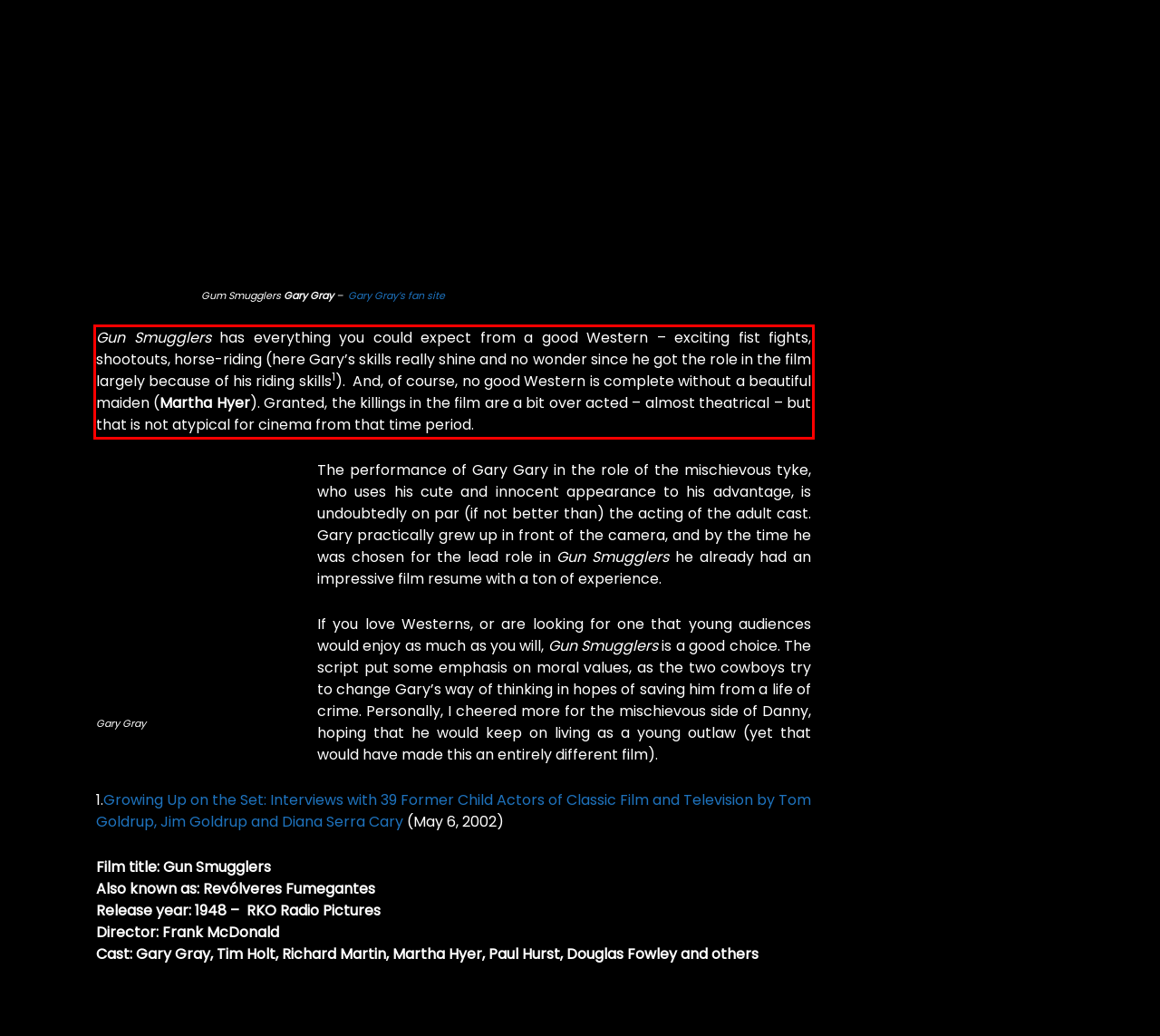Observe the screenshot of the webpage, locate the red bounding box, and extract the text content within it.

Gun Smugglers has everything you could expect from a good Western – exciting fist fights, shootouts, horse-riding (here Gary’s skills really shine and no wonder since he got the role in the film largely because of his riding skills1). And, of course, no good Western is complete without a beautiful maiden (Martha Hyer). Granted, the killings in the film are a bit over acted – almost theatrical – but that is not atypical for cinema from that time period.